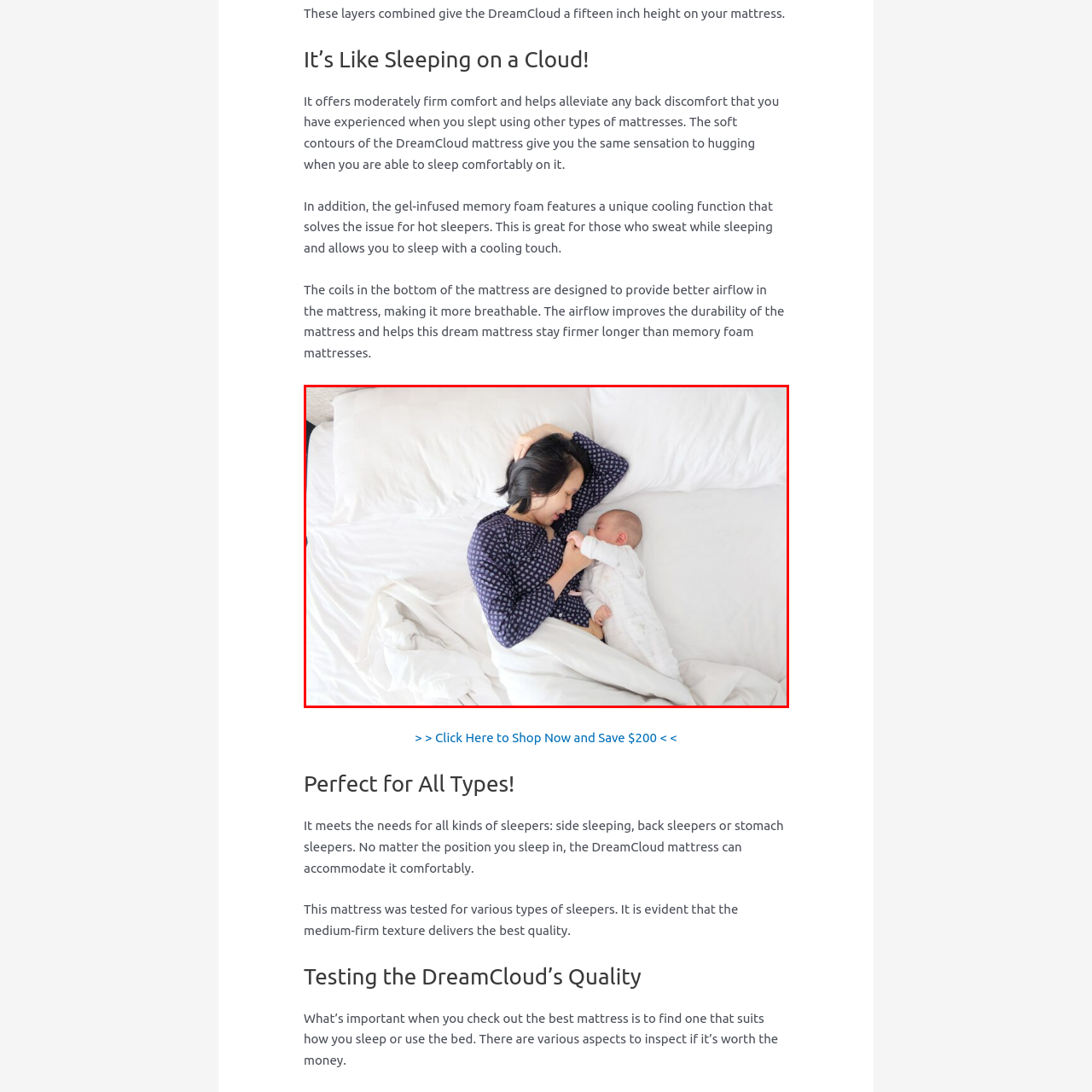Direct your attention to the red-outlined image and answer the question in a word or phrase: How tall is the DreamCloud mattress?

Fifteen inches